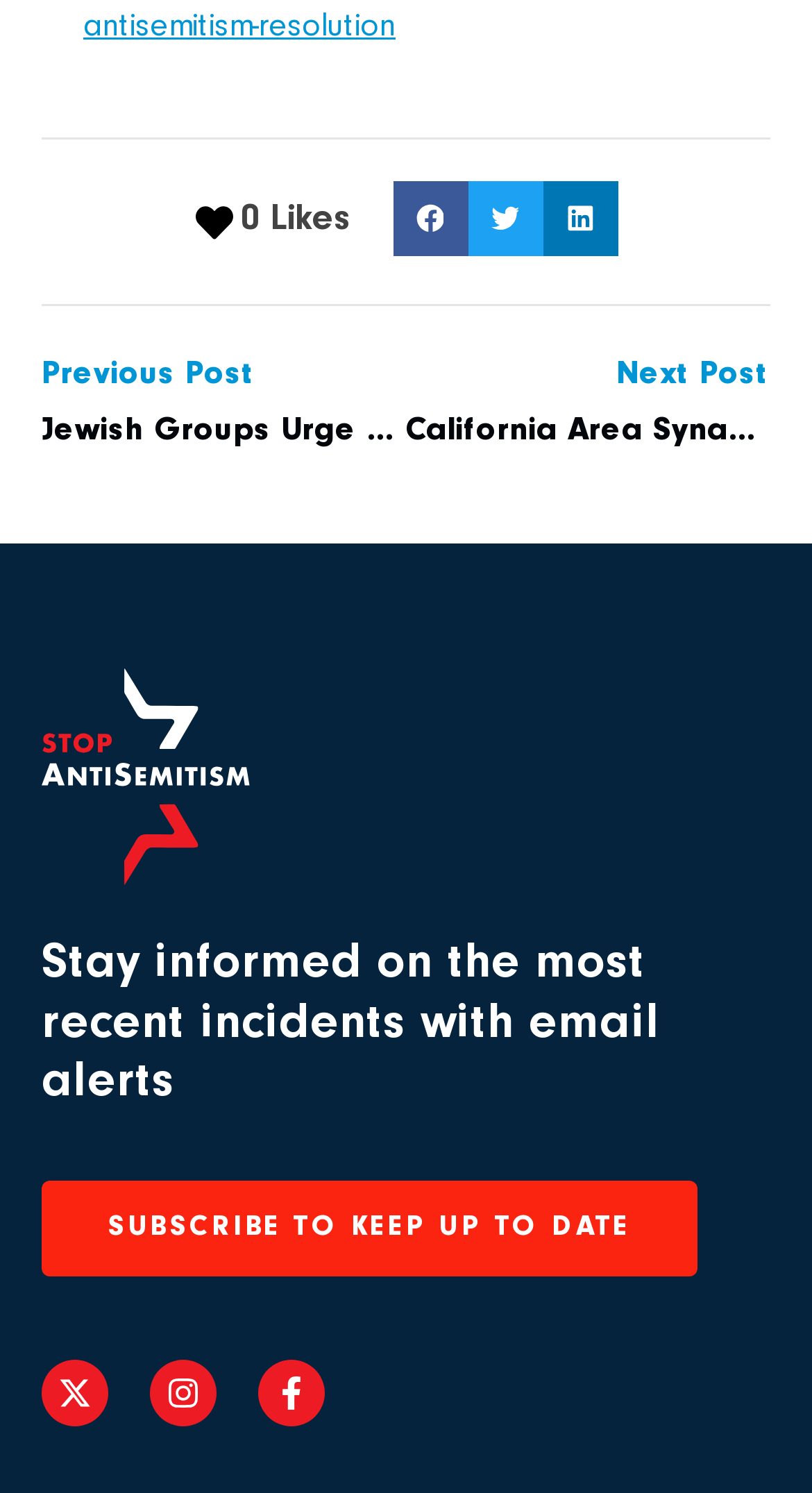Can you look at the image and give a comprehensive answer to the question:
What is the purpose of the 'SUBSCRIBE TO KEEP UP TO DATE' link?

The link 'SUBSCRIBE TO KEEP UP TO DATE' is located below the heading 'Stay informed on the most recent incidents with email alerts', which suggests that clicking on this link will allow users to receive email alerts about recent incidents.